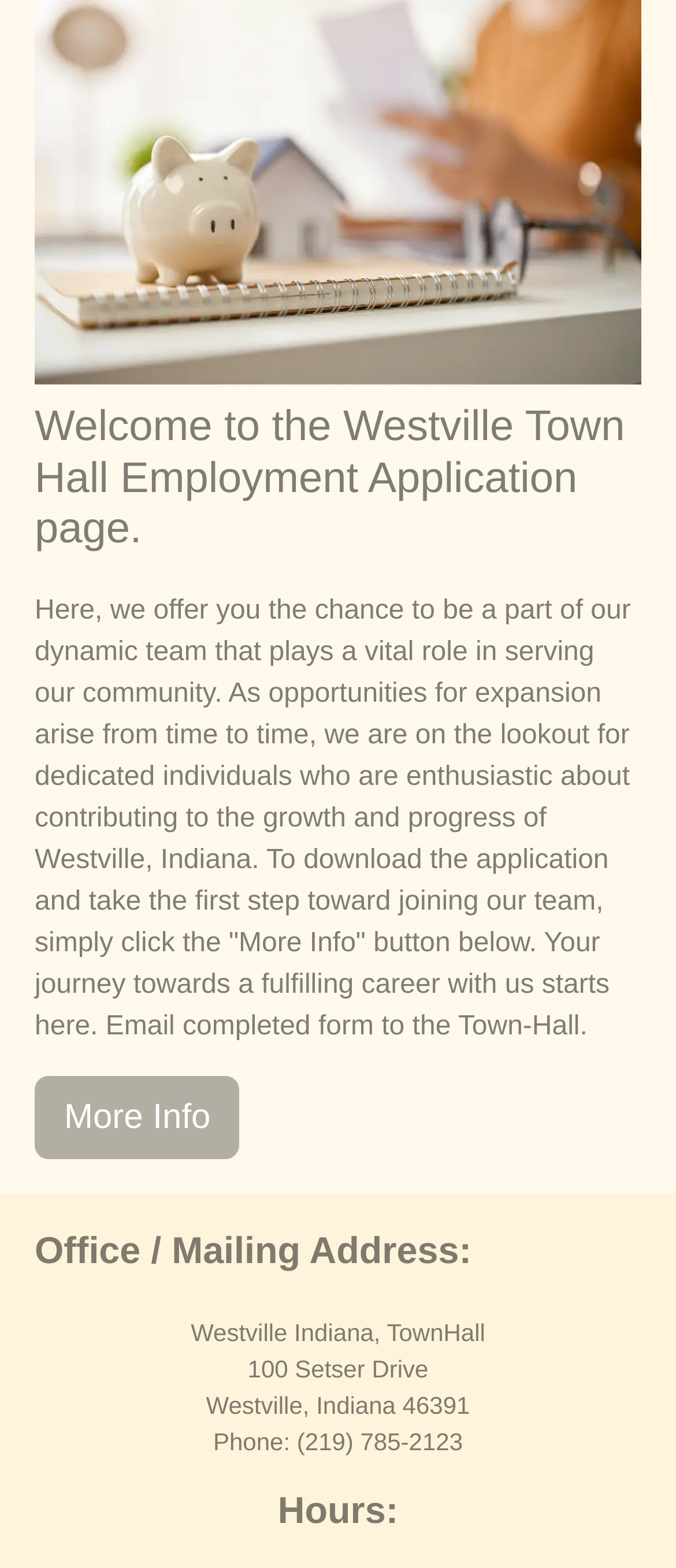Using the webpage screenshot and the element description More Info, determine the bounding box coordinates. Specify the coordinates in the format (top-left x, top-left y, bottom-right x, bottom-right y) with values ranging from 0 to 1.

[0.051, 0.686, 0.355, 0.739]